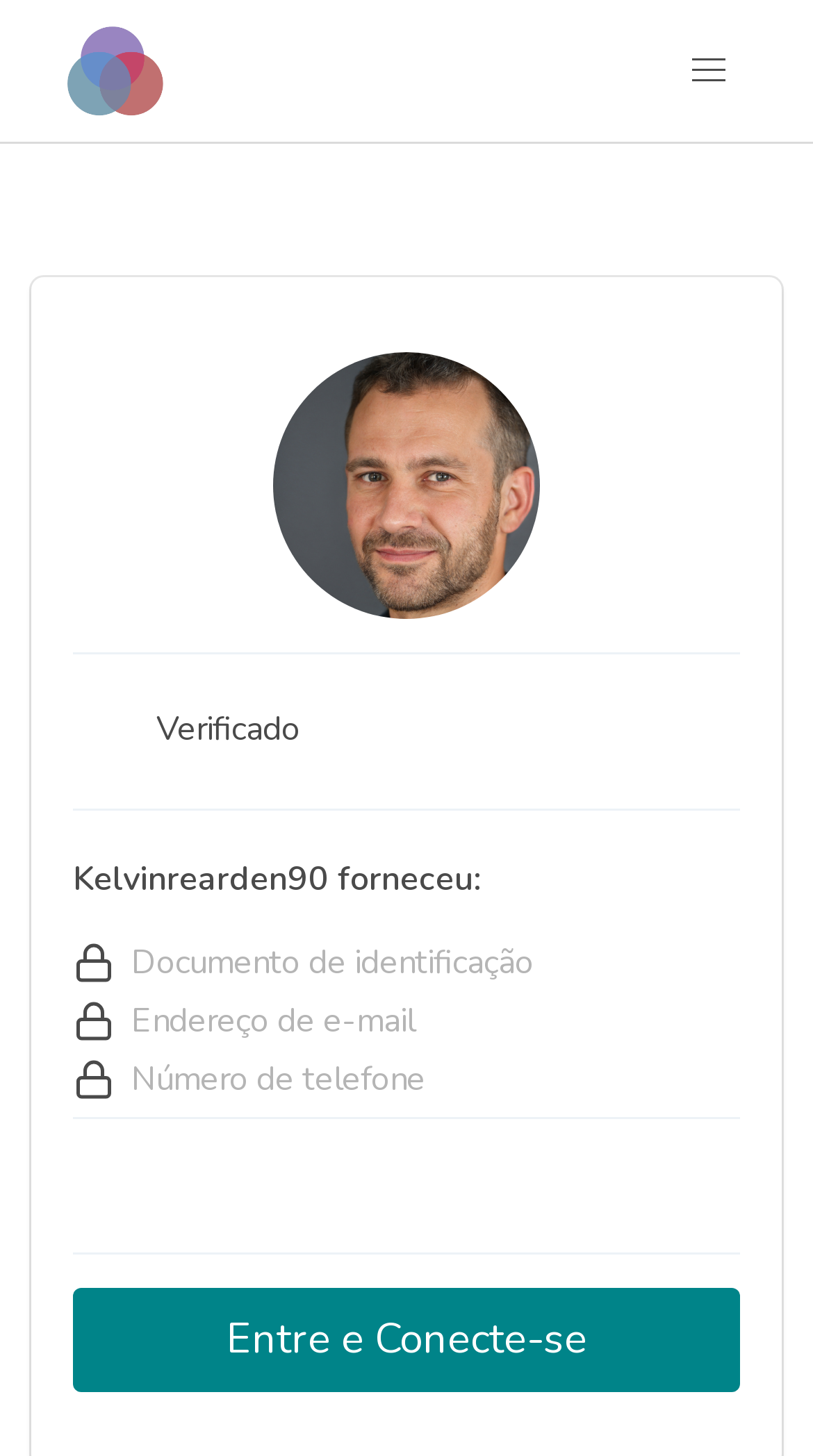Use a single word or phrase to answer the question:
What is the link at the bottom?

Entre e Conecte-se